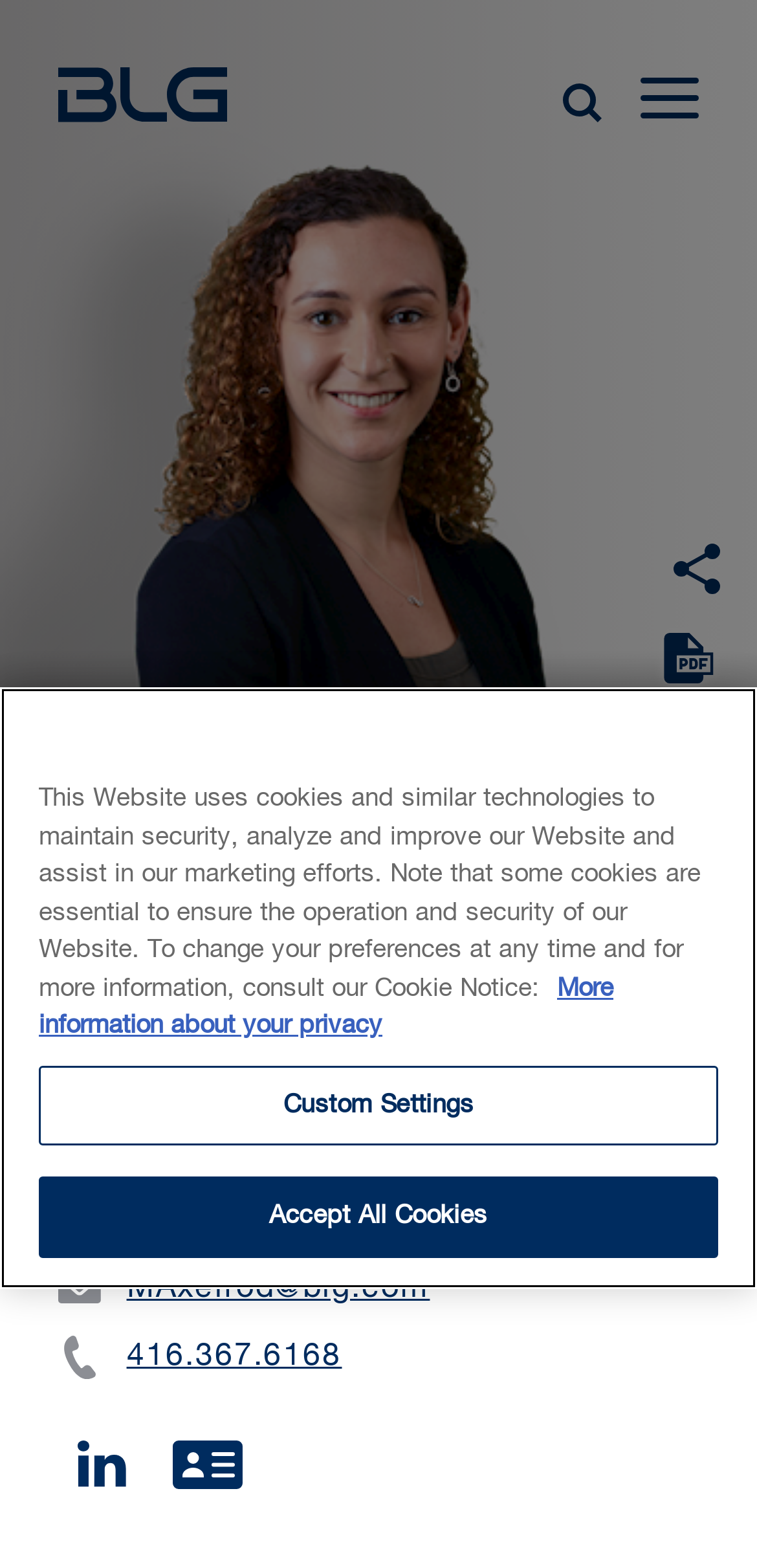Provide the bounding box coordinates of the HTML element described by the text: "Back". The coordinates should be in the format [left, top, right, bottom] with values between 0 and 1.

[0.0, 0.458, 0.236, 0.495]